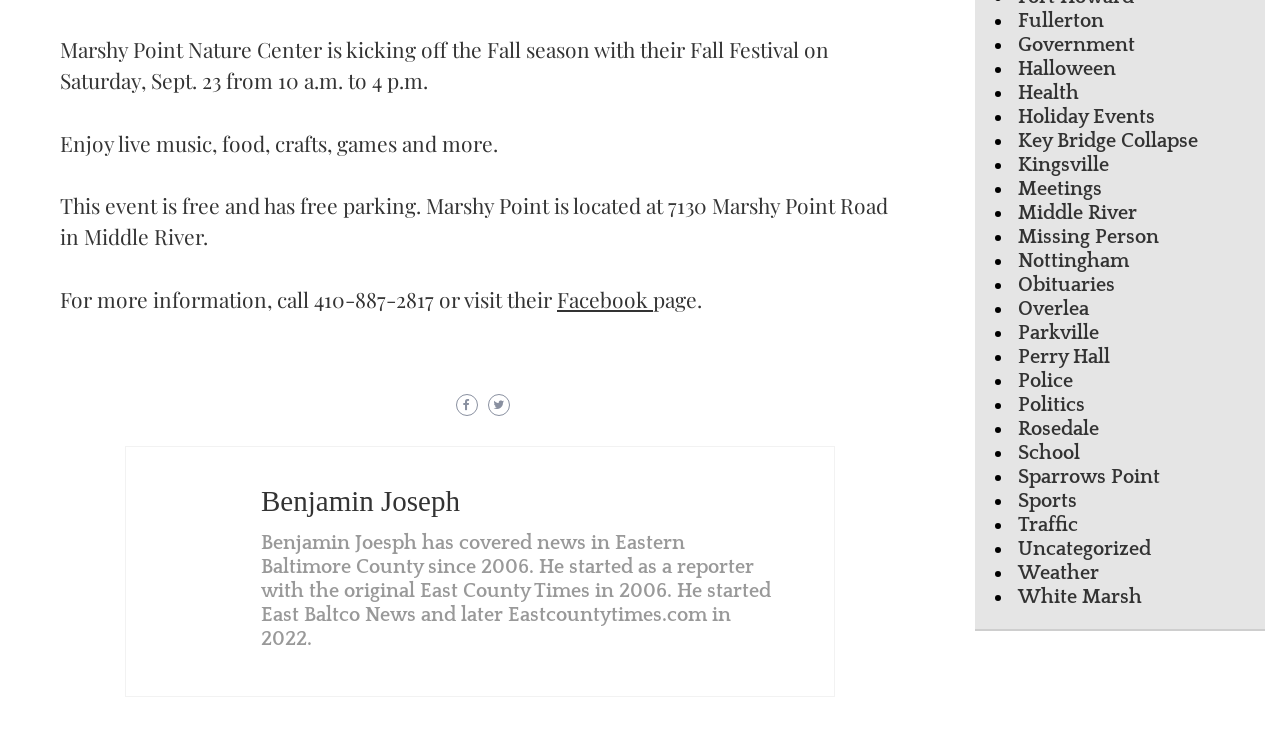Answer the following inquiry with a single word or phrase:
Who is the author of the article?

Benjamin Joseph